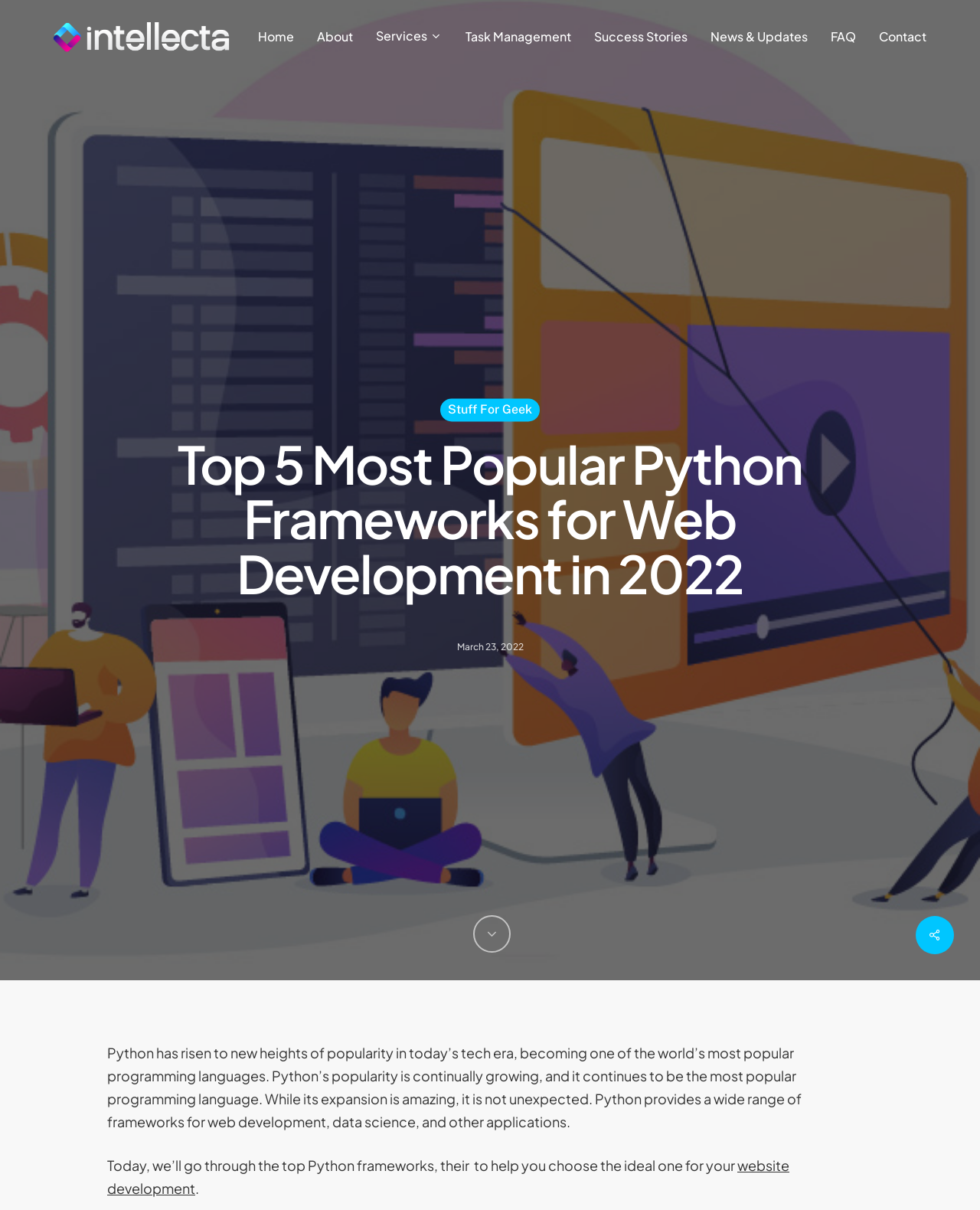Give a one-word or short phrase answer to this question: 
What is the website's logo?

intellecta